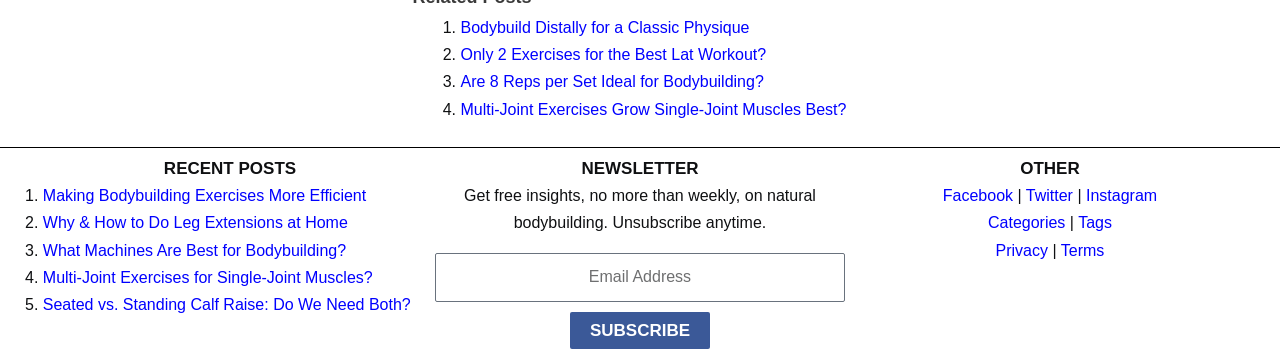Locate the bounding box coordinates of the element that should be clicked to fulfill the instruction: "Go to the 'OPINION' section".

None